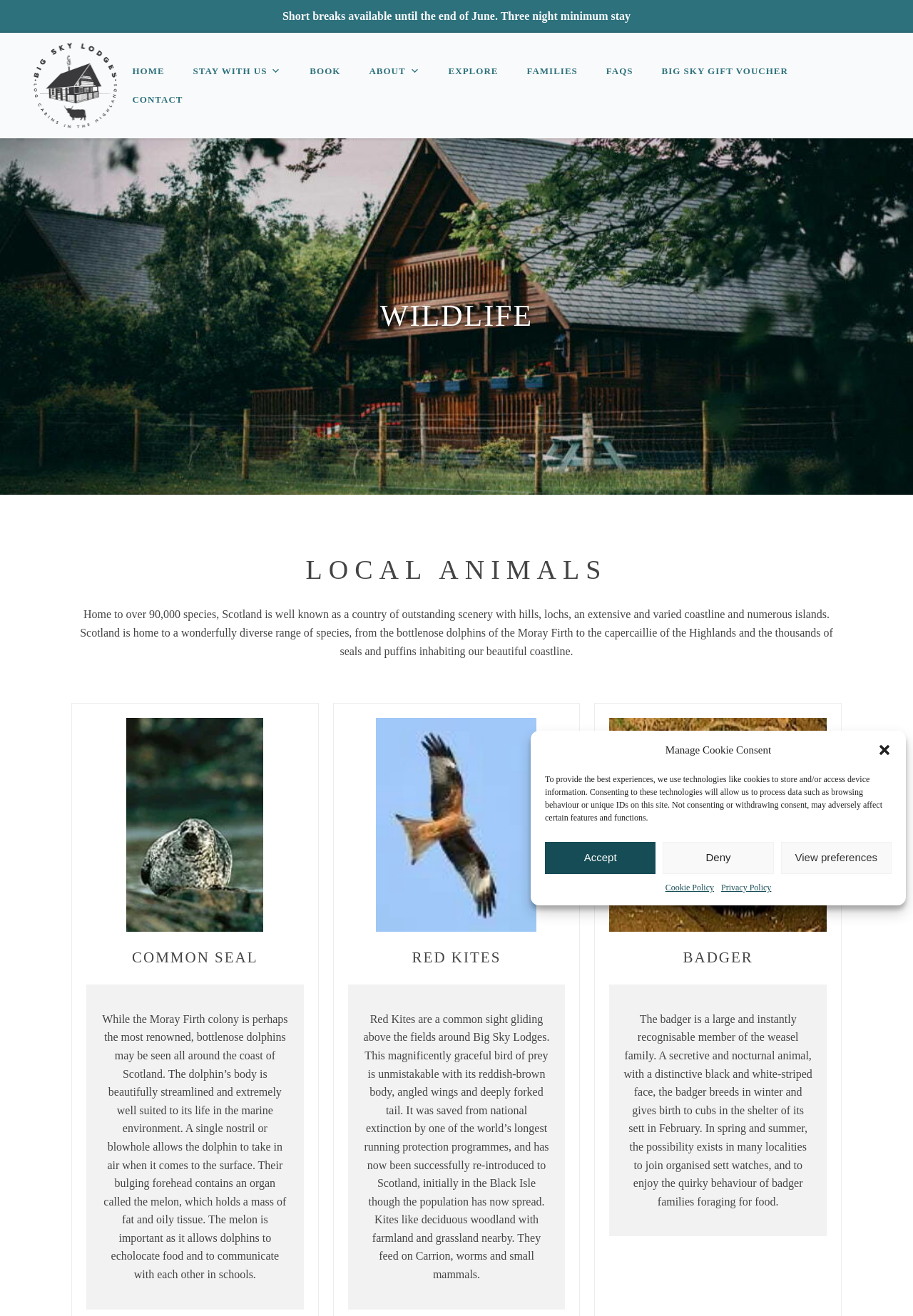Extract the bounding box of the UI element described as: "Stay with us".

[0.196, 0.043, 0.324, 0.065]